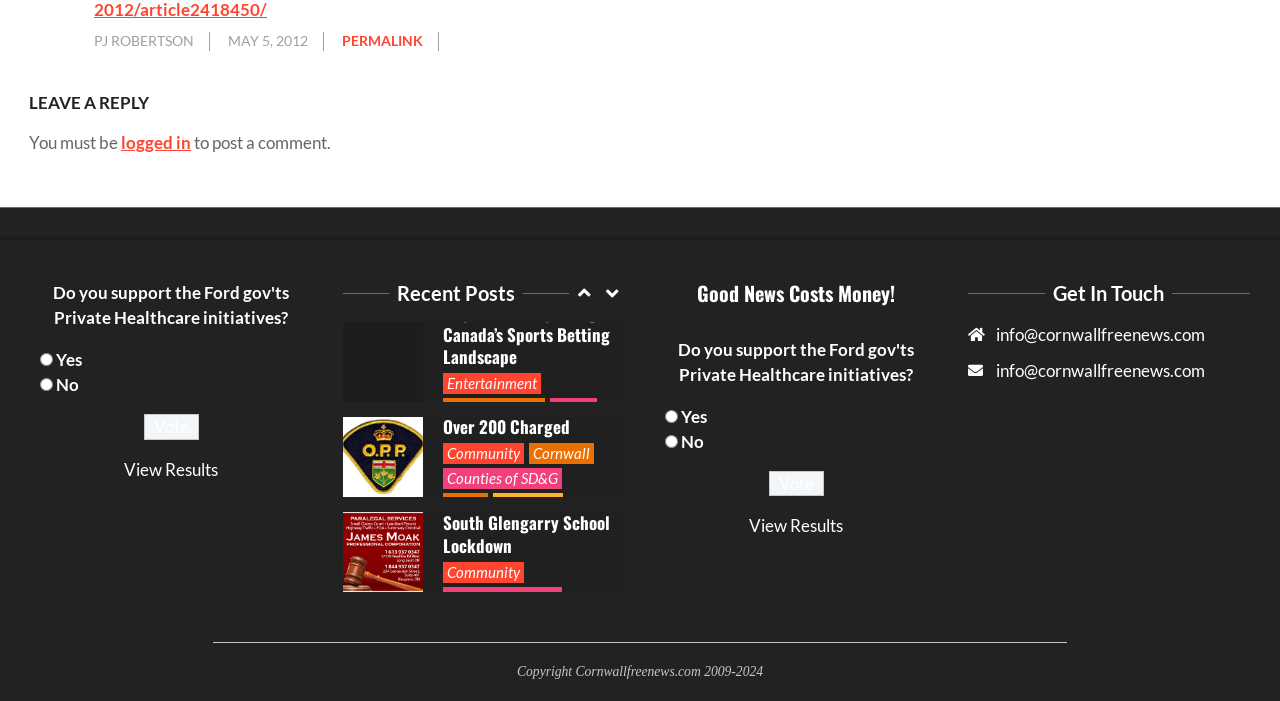Determine the coordinates of the bounding box for the clickable area needed to execute this instruction: "Click the 'Leave a Reply' heading".

[0.023, 0.132, 0.65, 0.164]